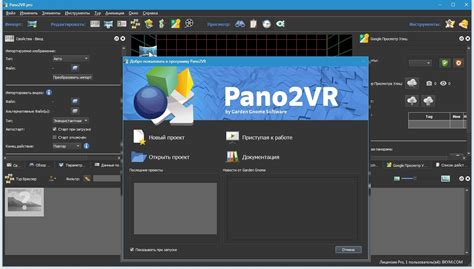What language are the sections labeled in?
Based on the image, answer the question with as much detail as possible.

The sections to the left, such as 'New Project', 'Open Project', and 'Documentation', are labeled in a language other than English, suggesting that the software application is designed to be used by people who speak different languages.